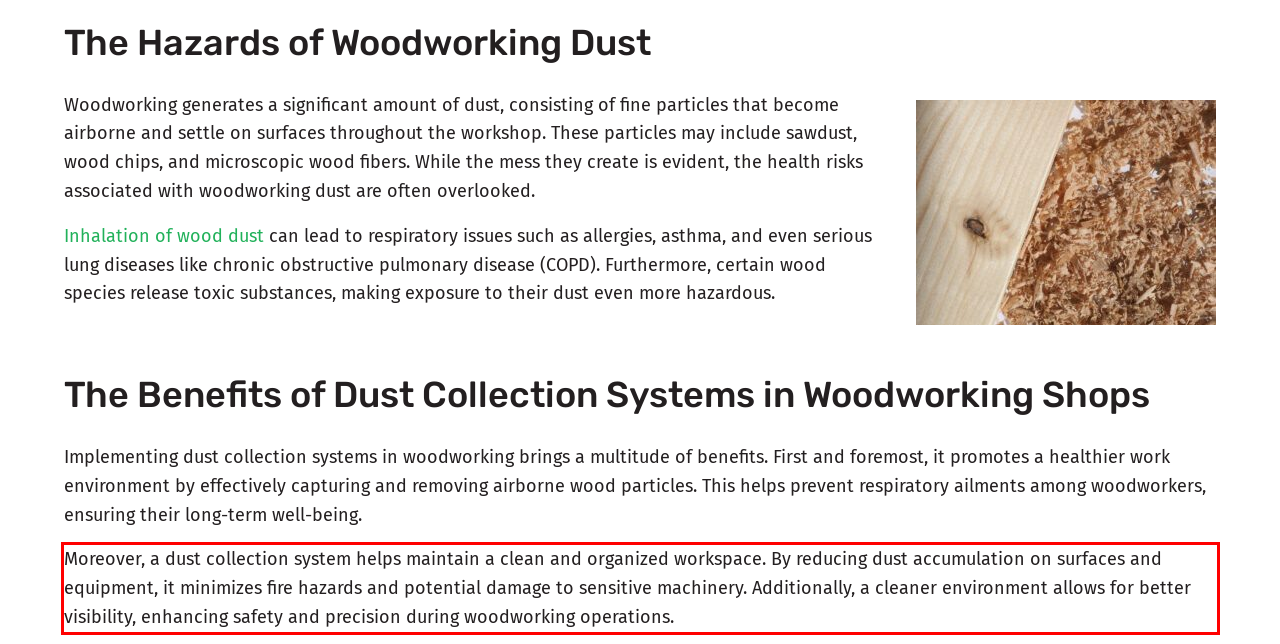Locate the red bounding box in the provided webpage screenshot and use OCR to determine the text content inside it.

Moreover, a dust collection system helps maintain a clean and organized workspace. By reducing dust accumulation on surfaces and equipment, it minimizes fire hazards and potential damage to sensitive machinery. Additionally, a cleaner environment allows for better visibility, enhancing safety and precision during woodworking operations.